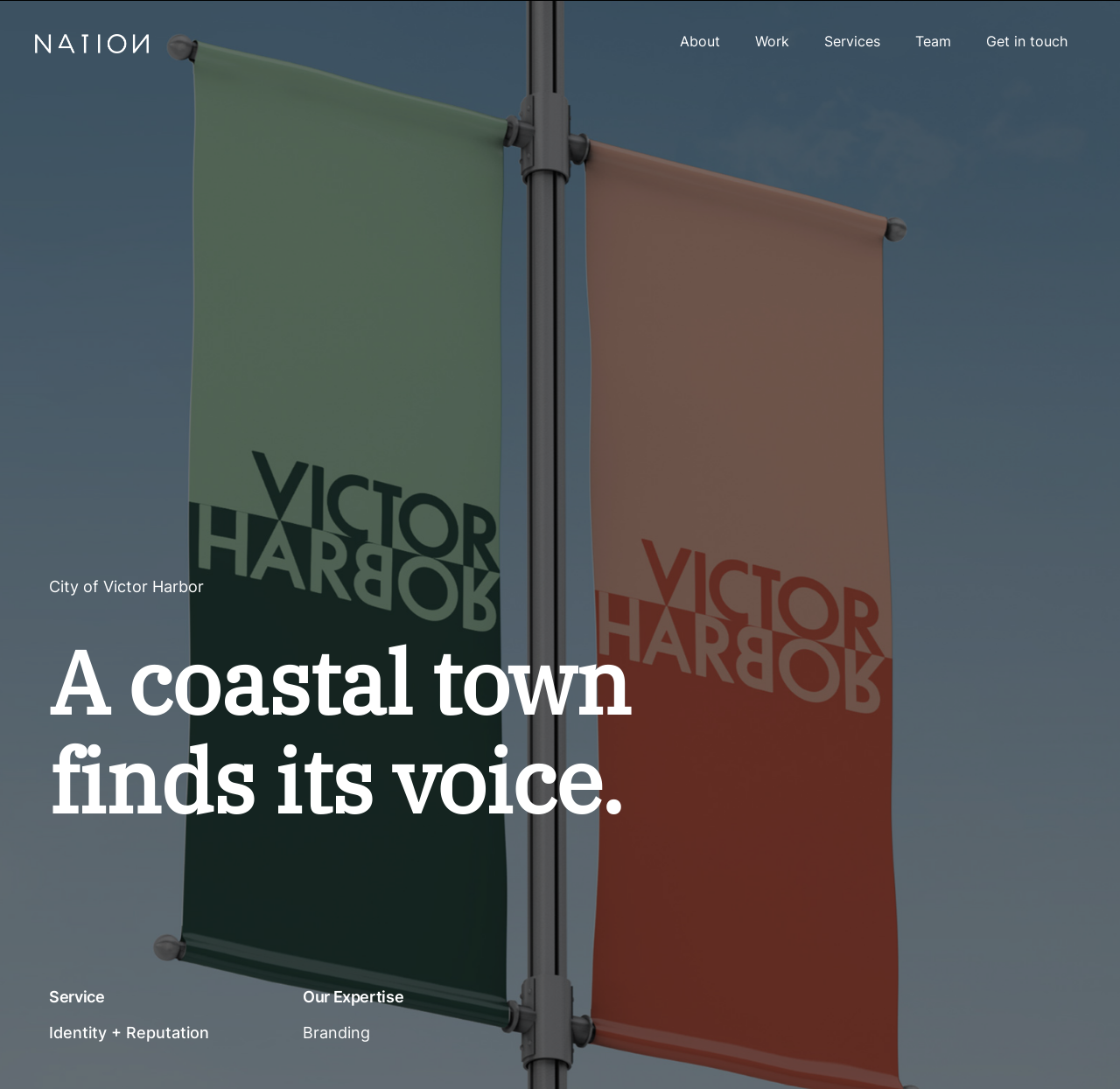Illustrate the webpage's structure and main components comprehensively.

The webpage appears to be the website of NATION Strategic Creativity, a creative agency. At the top of the page, there is a header section with the company name "NATION Strategic Creativity" and a navigation menu with links to "About", "Work", "Services", "Team", and "Get in touch". Below the navigation menu, there are two buttons, one on the left and one on the right, with no text labels.

On the left side of the page, there is a section with a heading "A coastal town finds its voice." which seems to be a project or case study. Below this heading, there is a link to "City of Victor Harbor".

On the right side of the page, there is a section with a heading "Connect" and links to the company's social media profiles, including Facebook, Instagram, LinkedIn, and Vimeo. Below this section, there is a heading "Get in touch" with a link to the company's email address "hello@nation.net.au".

At the bottom of the page, there is a section with a heading "Service" and a link to "Identity + Reputation". Next to it, there is a section with a heading "Our Expertise" and a list of services, including "Branding".

There are several images on the page, but their content is not described. One image is located at the top-right corner of the page, and there are several small images scattered throughout the page, likely used as icons or logos.